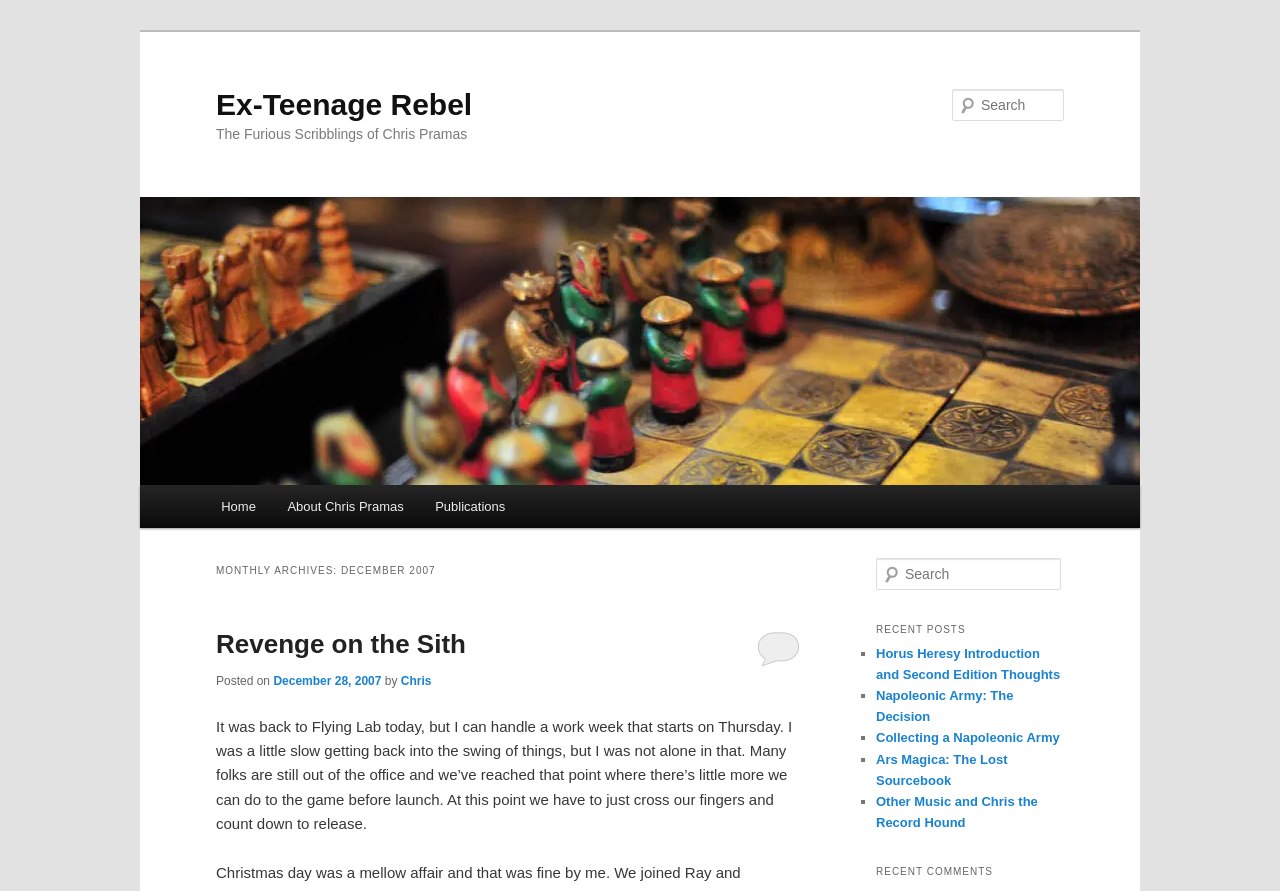Answer the following in one word or a short phrase: 
What is the author of the first post?

Chris